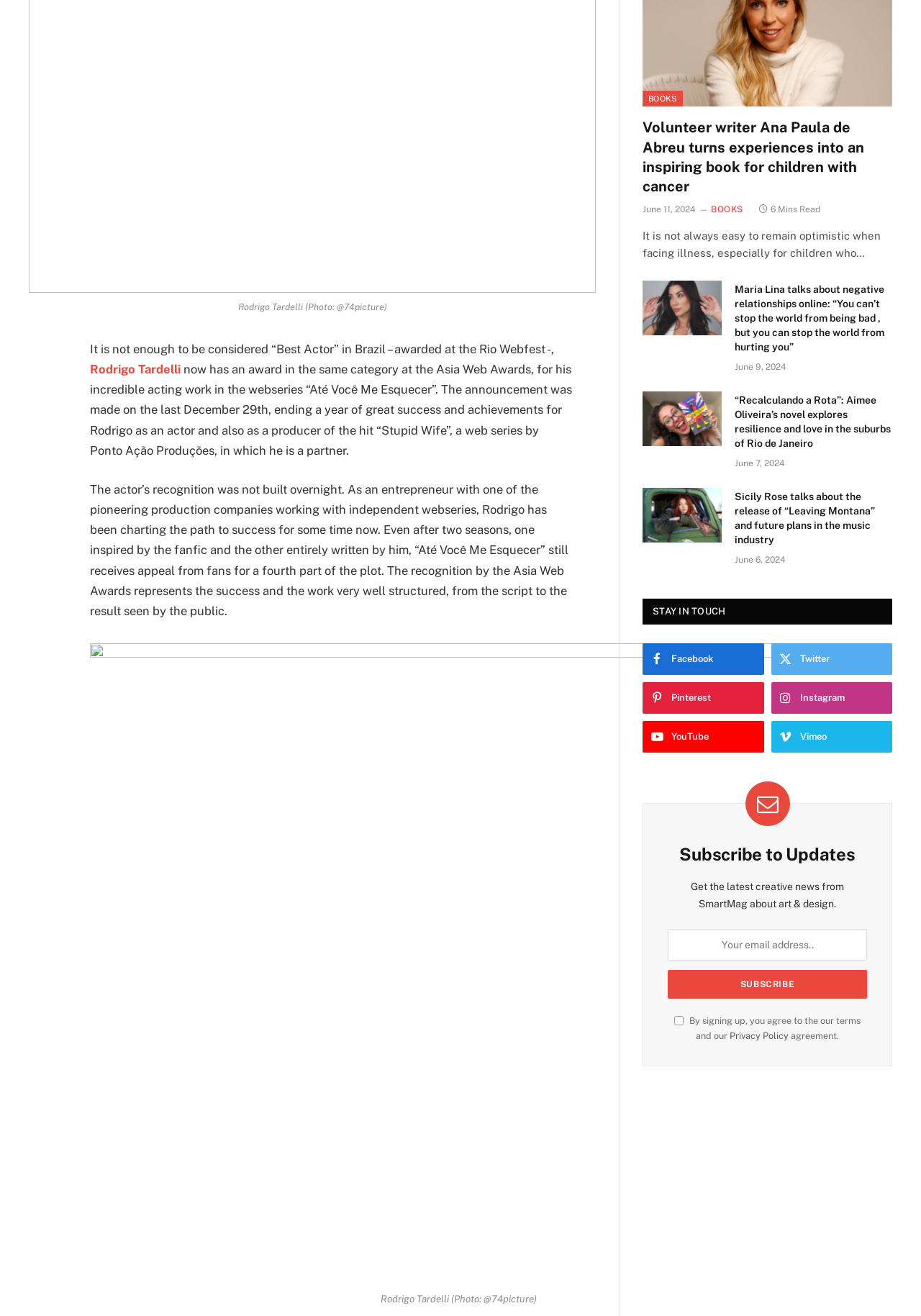Identify the bounding box for the element characterized by the following description: "Privacy Policy".

[0.792, 0.783, 0.856, 0.791]